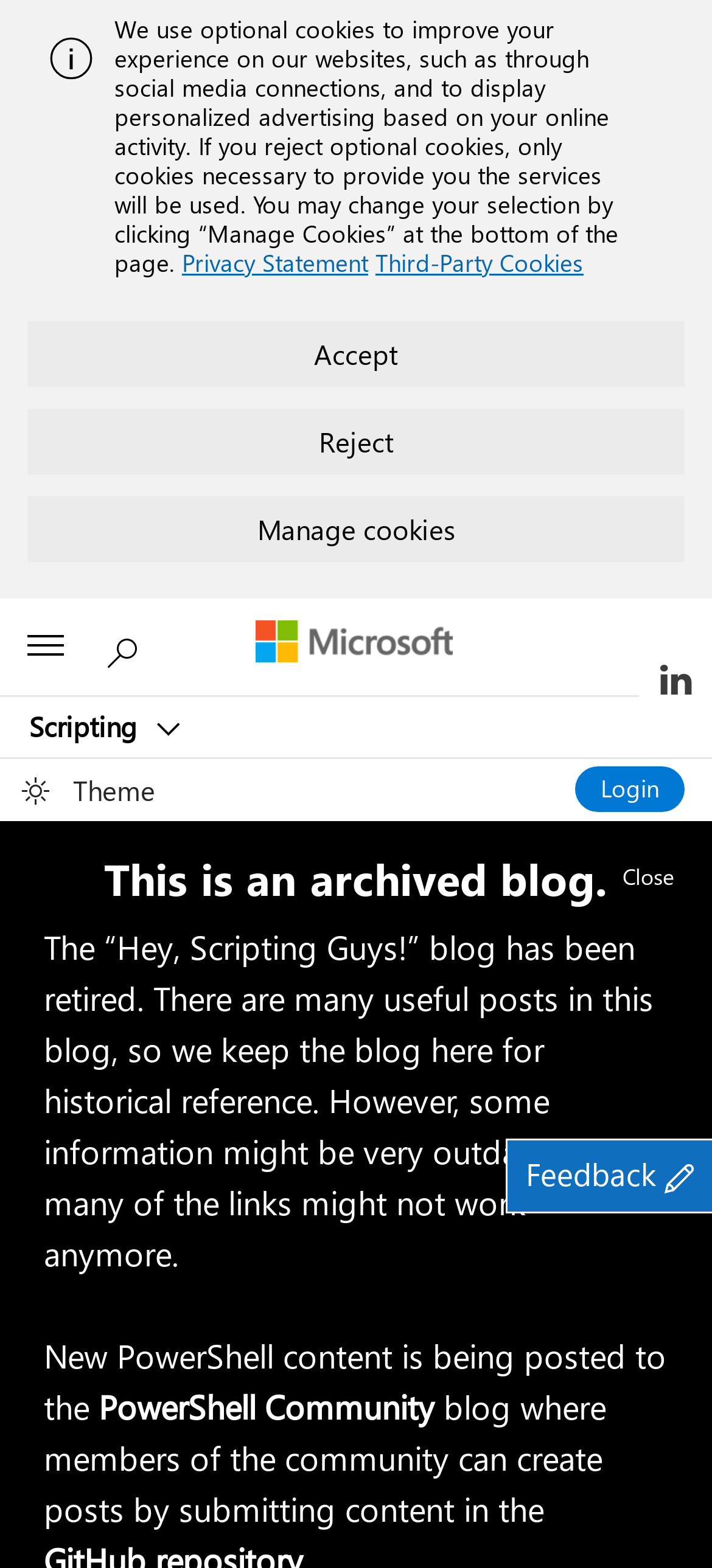Provide the bounding box coordinates for the UI element that is described as: "Manage cookies".

[0.038, 0.317, 0.962, 0.358]